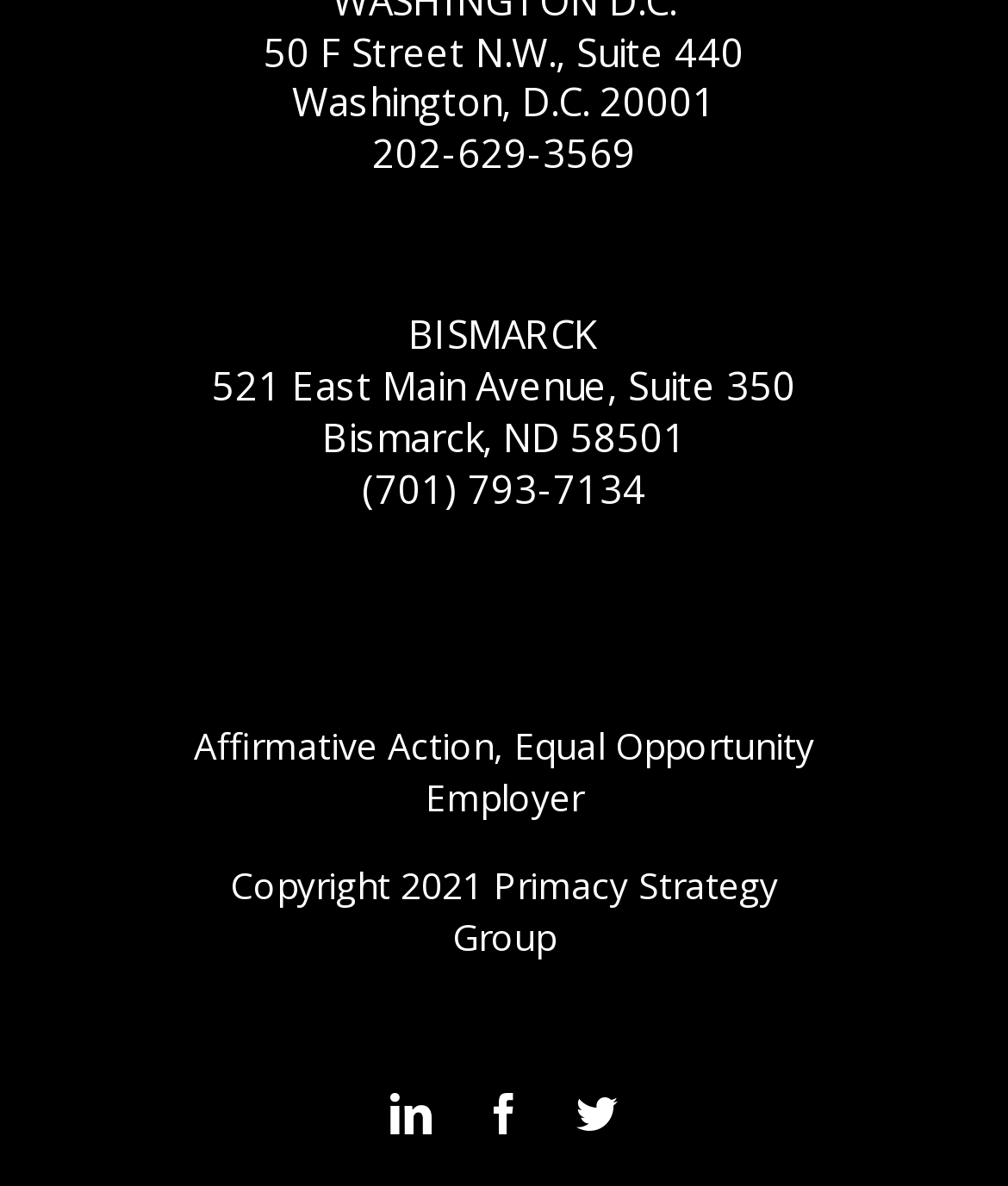Consider the image and give a detailed and elaborate answer to the question: 
What is the phone number of the Bismarck office?

I found the phone number of the Bismarck office by looking at the middle section of the webpage, where the contact information is listed. The third line of text reads '(701) 793-7134', which is the phone number of the Bismarck office.